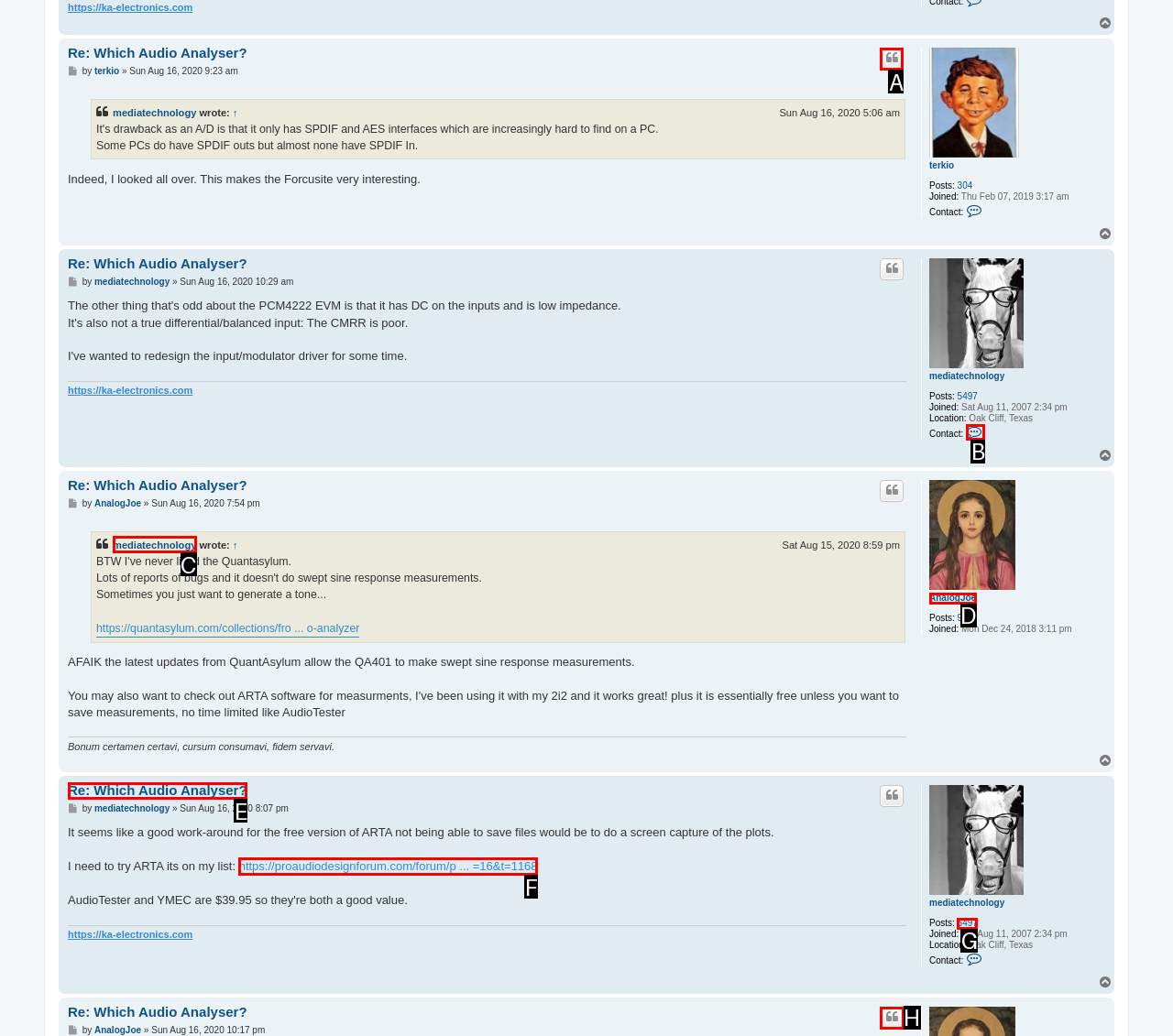Identify the correct UI element to click to follow this instruction: Quote the post
Respond with the letter of the appropriate choice from the displayed options.

A